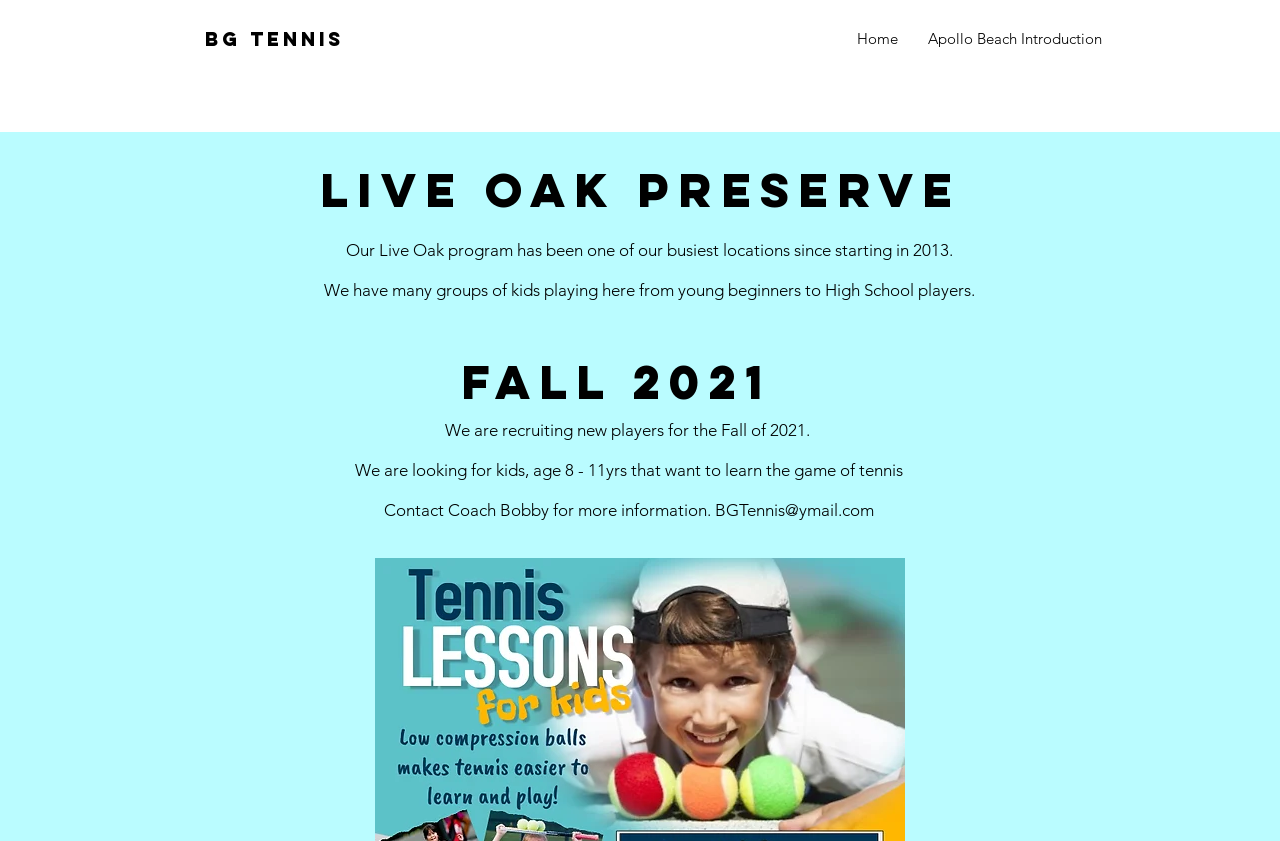Locate the bounding box coordinates for the element described below: "BGTennis@ymail.com". The coordinates must be four float values between 0 and 1, formatted as [left, top, right, bottom].

[0.559, 0.595, 0.683, 0.618]